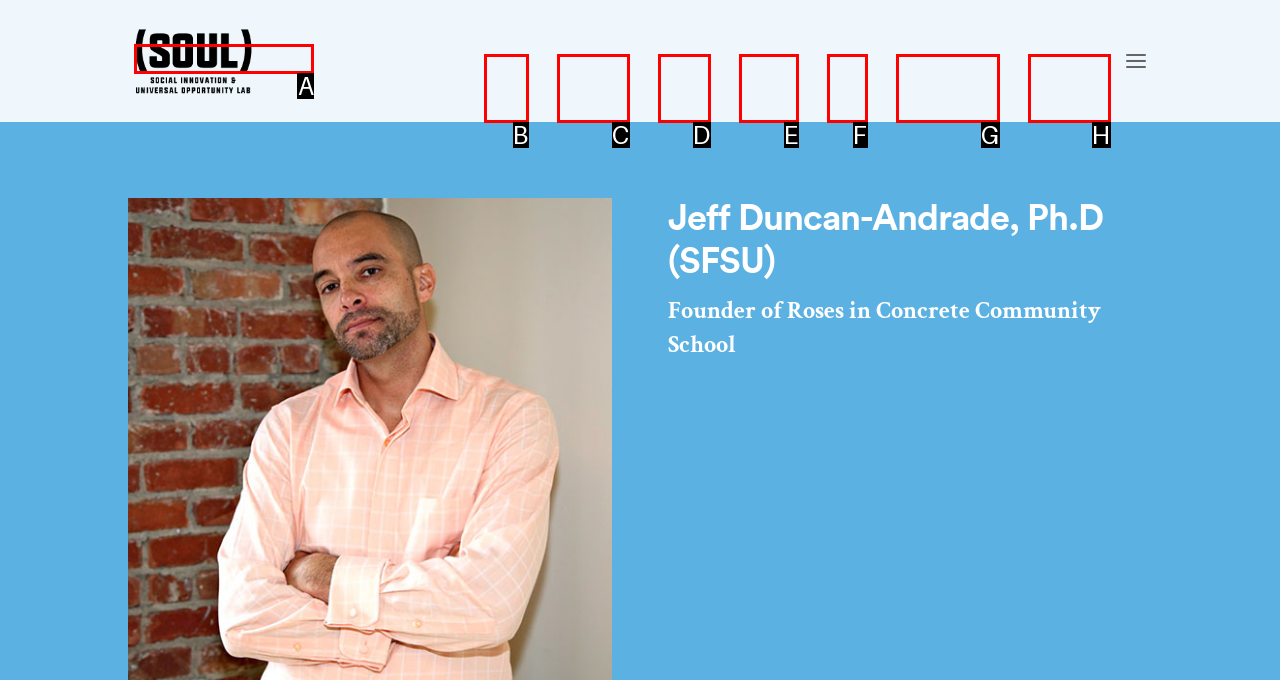Determine which UI element I need to click to achieve the following task: go to Soul Lab Provide your answer as the letter of the selected option.

A